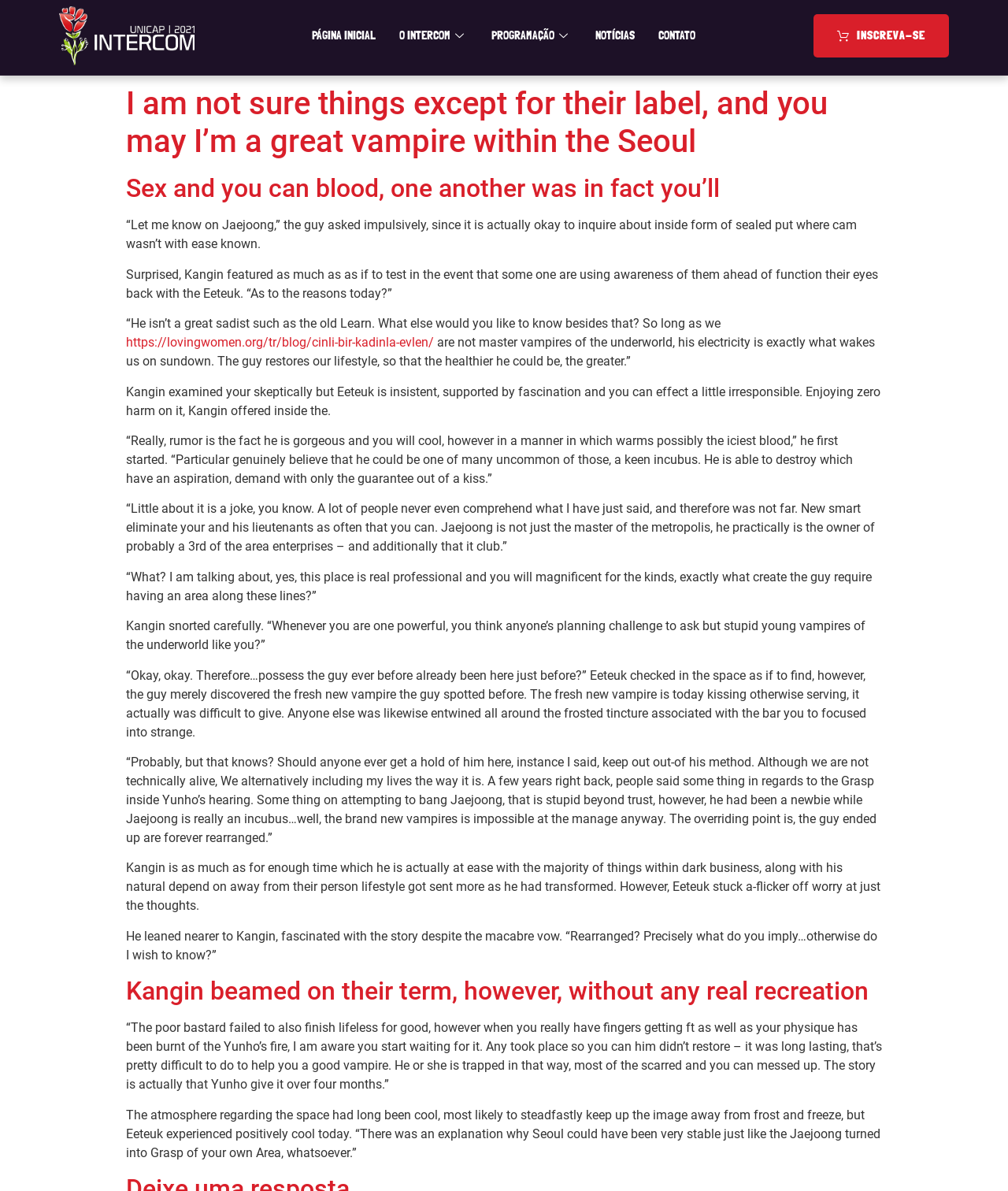What is the topic of the conversation?
Based on the image, give a concise answer in the form of a single word or short phrase.

Vampires